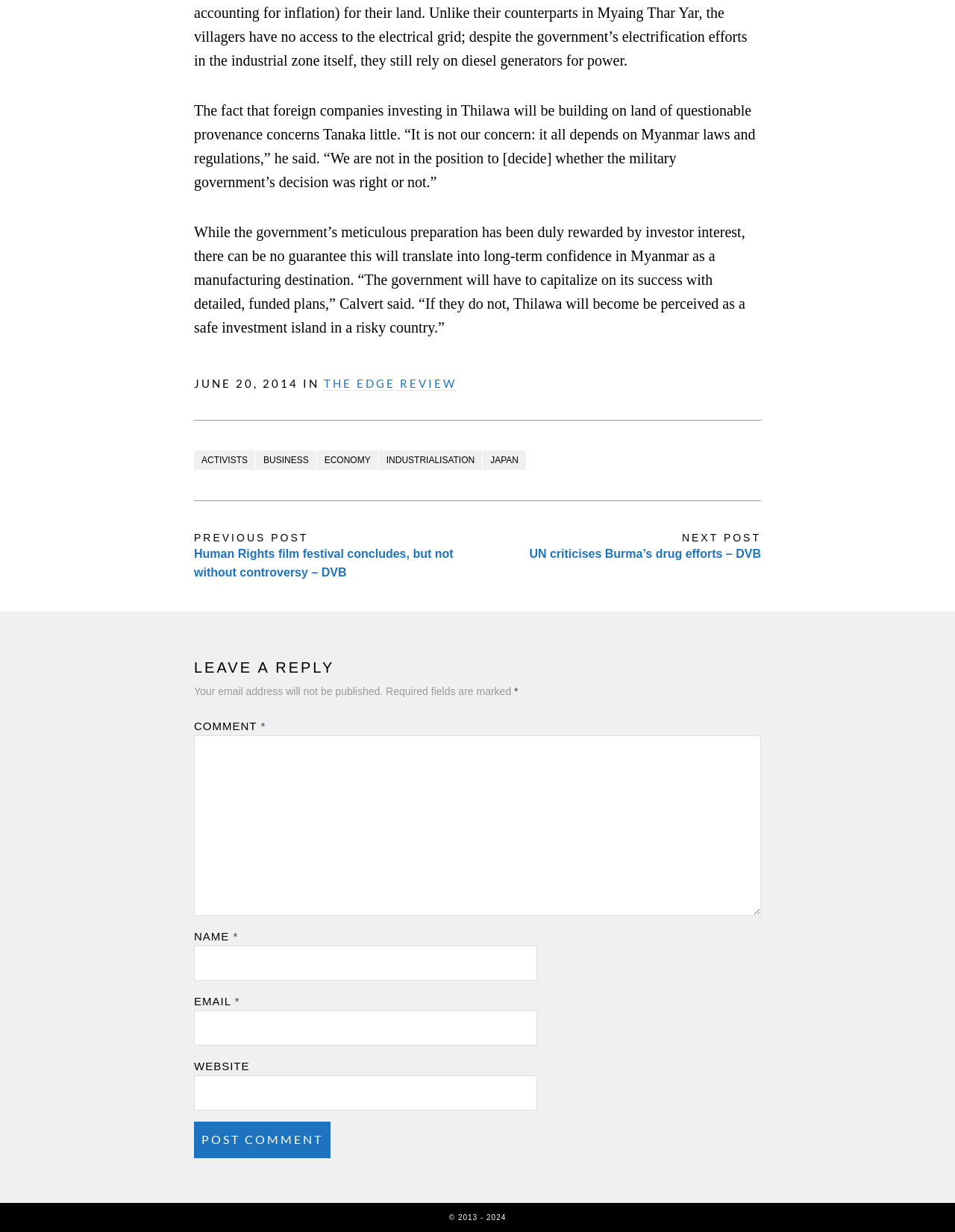Ascertain the bounding box coordinates for the UI element detailed here: "parent_node: COMMENT * name="comment"". The coordinates should be provided as [left, top, right, bottom] with each value being a float between 0 and 1.

[0.203, 0.597, 0.797, 0.743]